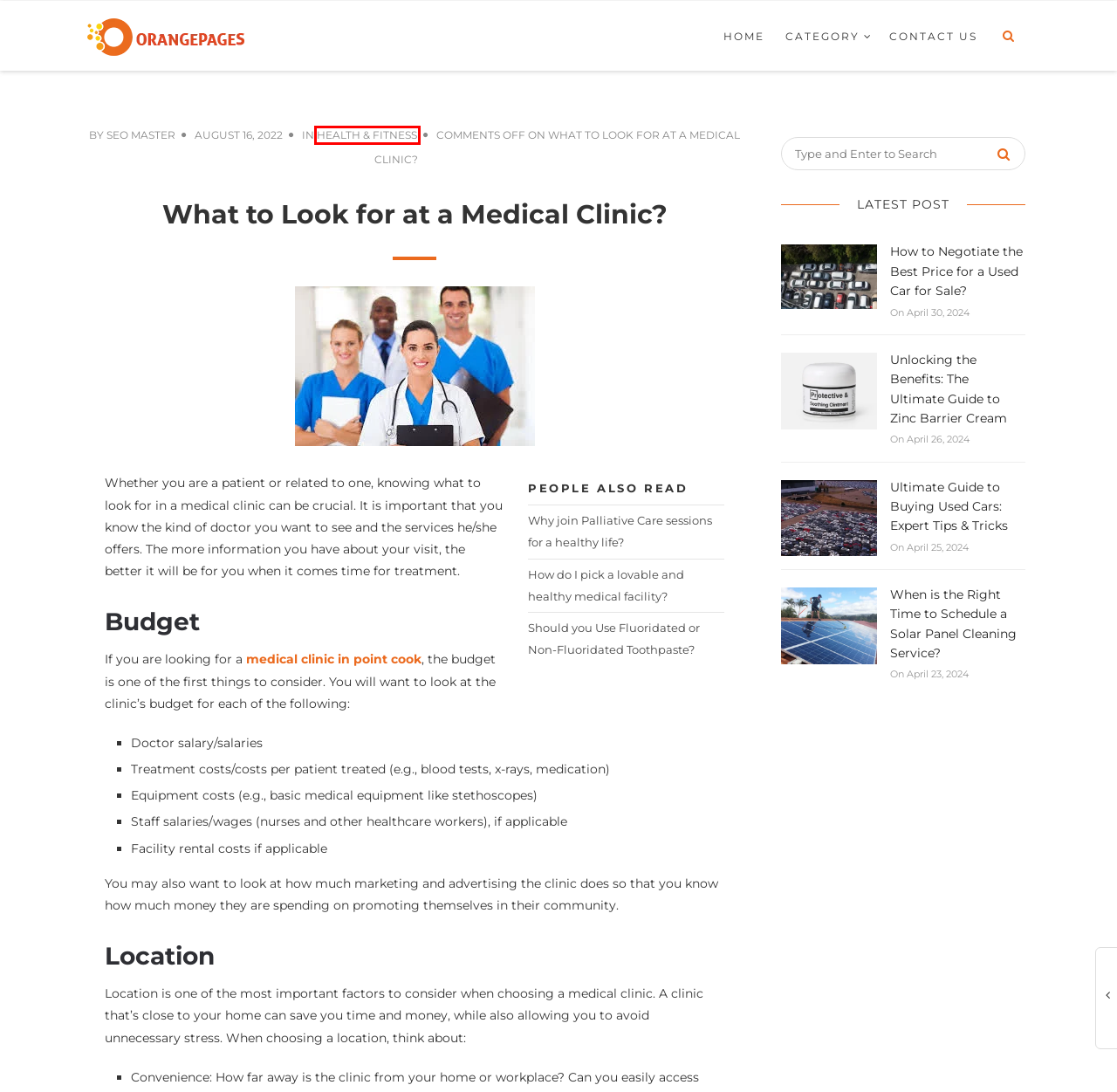You are looking at a webpage screenshot with a red bounding box around an element. Pick the description that best matches the new webpage after interacting with the element in the red bounding box. The possible descriptions are:
A. When is the Right Time to Schedule a Solar Panel Cleaning Service?
B. Health & Fitness Archives - Orange Pages
C. Contact Us - Orange Pages
D. Unlocking the Benefits: The Ultimate Guide to Zinc Barrier Cream
E. Medical Centre Point Cook | GP Doctors Point Cook | Guardian Medical
F. How to Negotiate the Best Price for a Used Car for Sale? - Orange Pages
G. Orange Pages - An Australian Blog with Daily Tips and Trending Information
H. Ultimate Guide to Buying Used Cars: Expert Tips & Tricks - Orange Pages

B